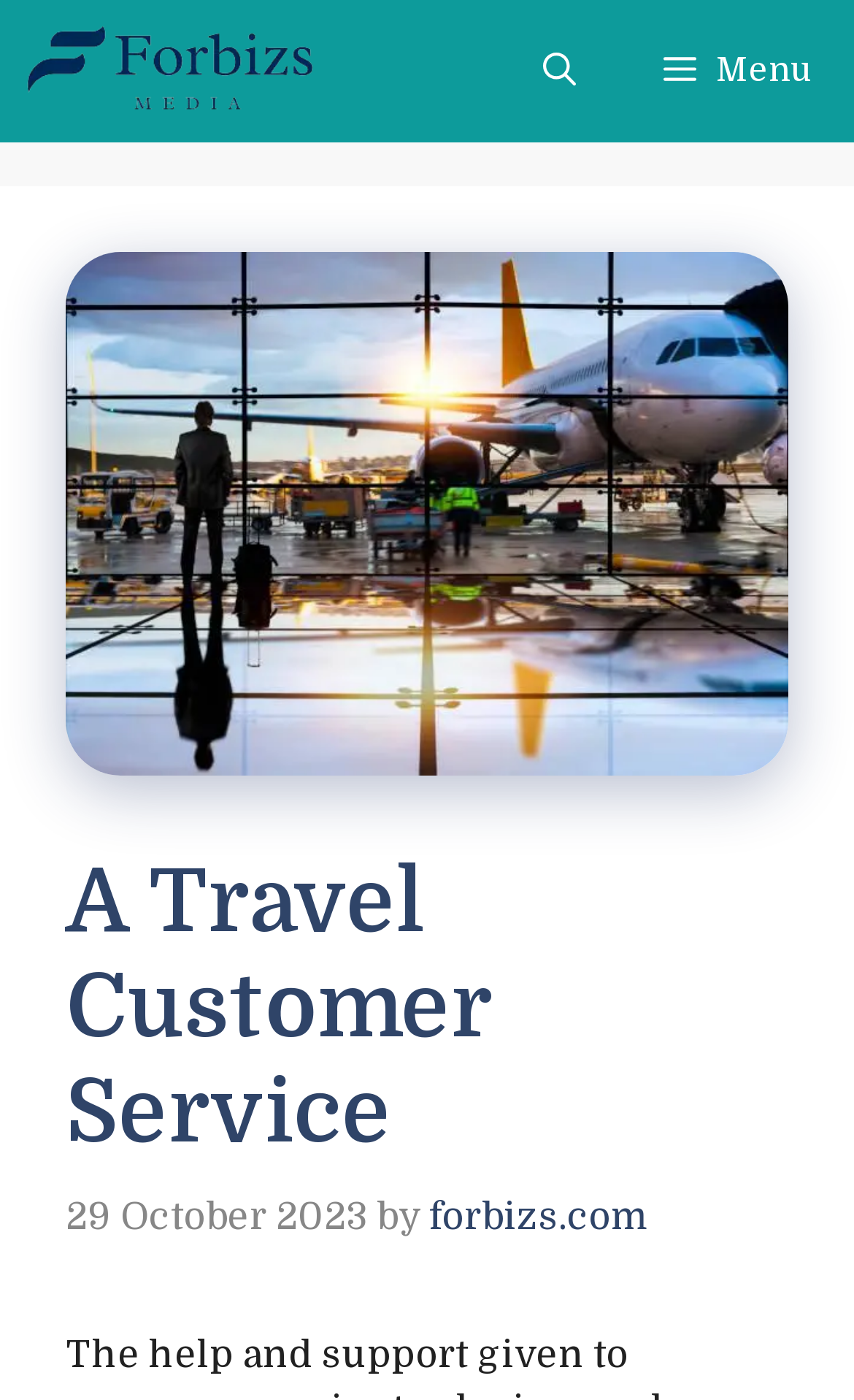Provide an in-depth caption for the contents of the webpage.

The webpage is about travel customer service, with the title "A Travel Customer Service - Forbizs" at the top. Below the title, there is a primary navigation menu on the top left, which includes a link to "Forbizs" accompanied by an image. On the top right, there are two buttons: "Menu" and "Open search". The "Open search" button is accompanied by a large image that takes up most of the top section of the page.

Below the navigation and buttons, there is a main content section with a heading that reads "A Travel Customer Service". This heading is followed by a timestamp "29 October 2023" and the text "by forbizs.com". The content section takes up most of the page, with the timestamp and text located near the top of this section.